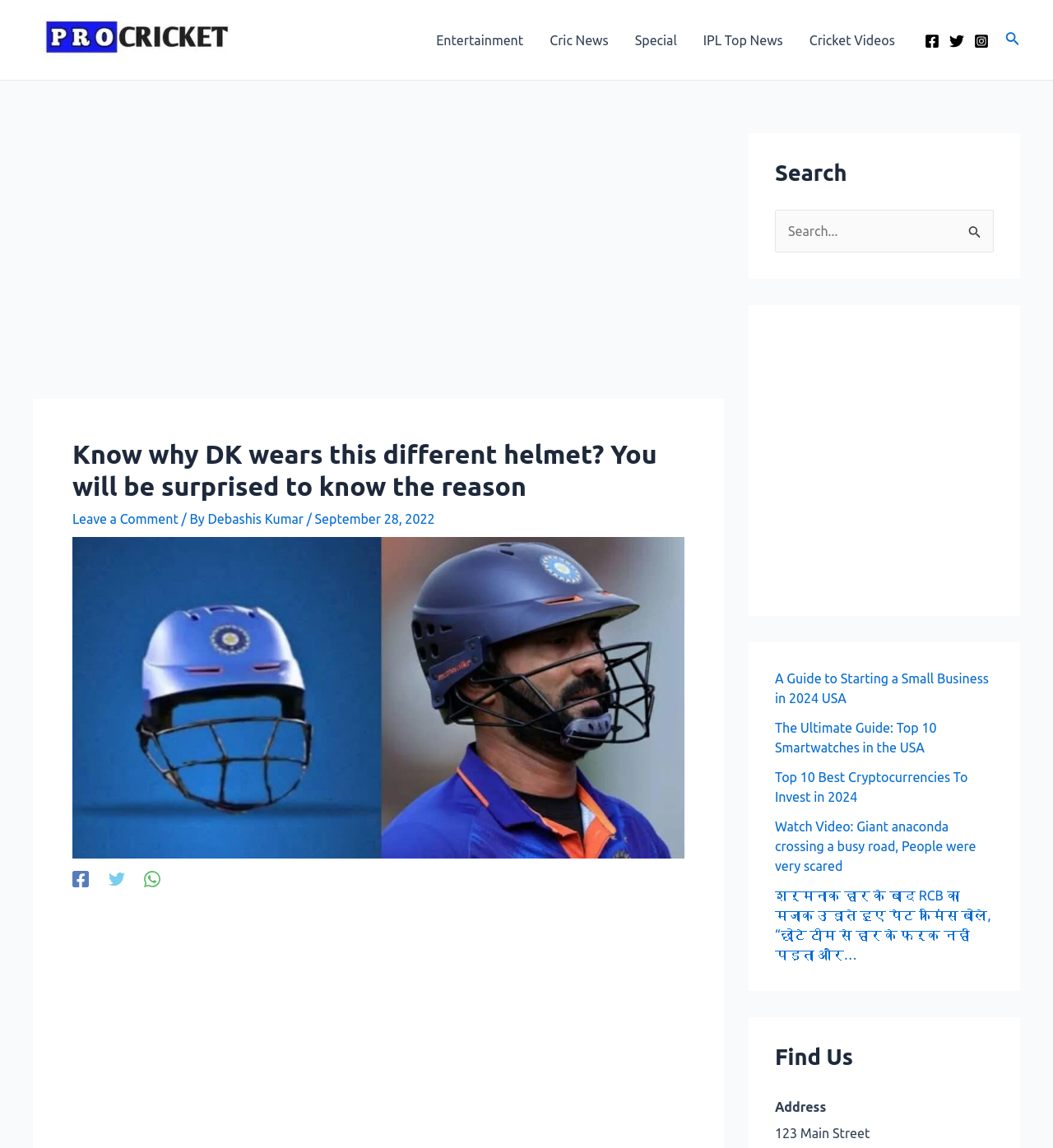Highlight the bounding box of the UI element that corresponds to this description: "Entertainment".

[0.402, 0.006, 0.51, 0.063]